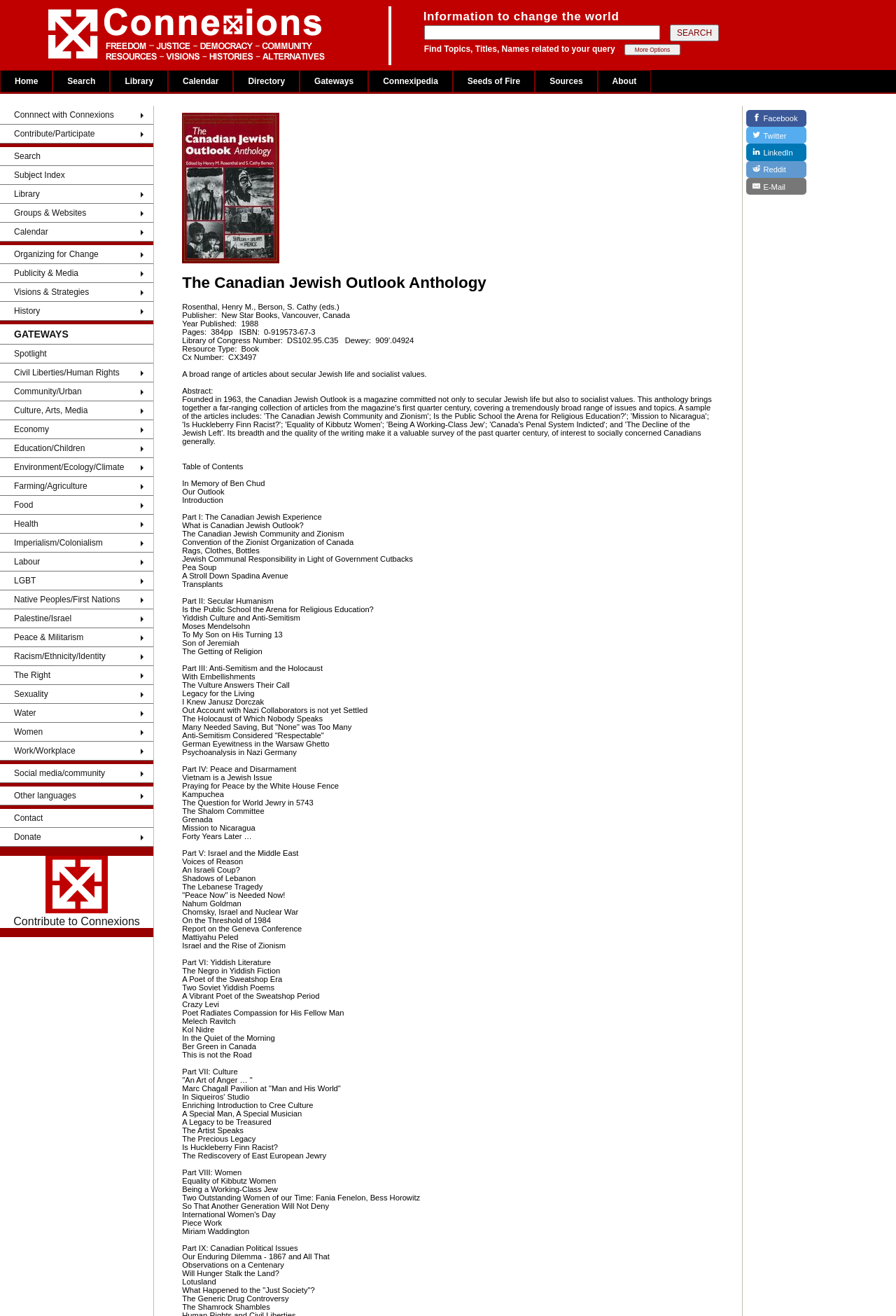Please find the bounding box coordinates of the element that needs to be clicked to perform the following instruction: "Search for a topic". The bounding box coordinates should be four float numbers between 0 and 1, represented as [left, top, right, bottom].

[0.473, 0.019, 0.736, 0.03]